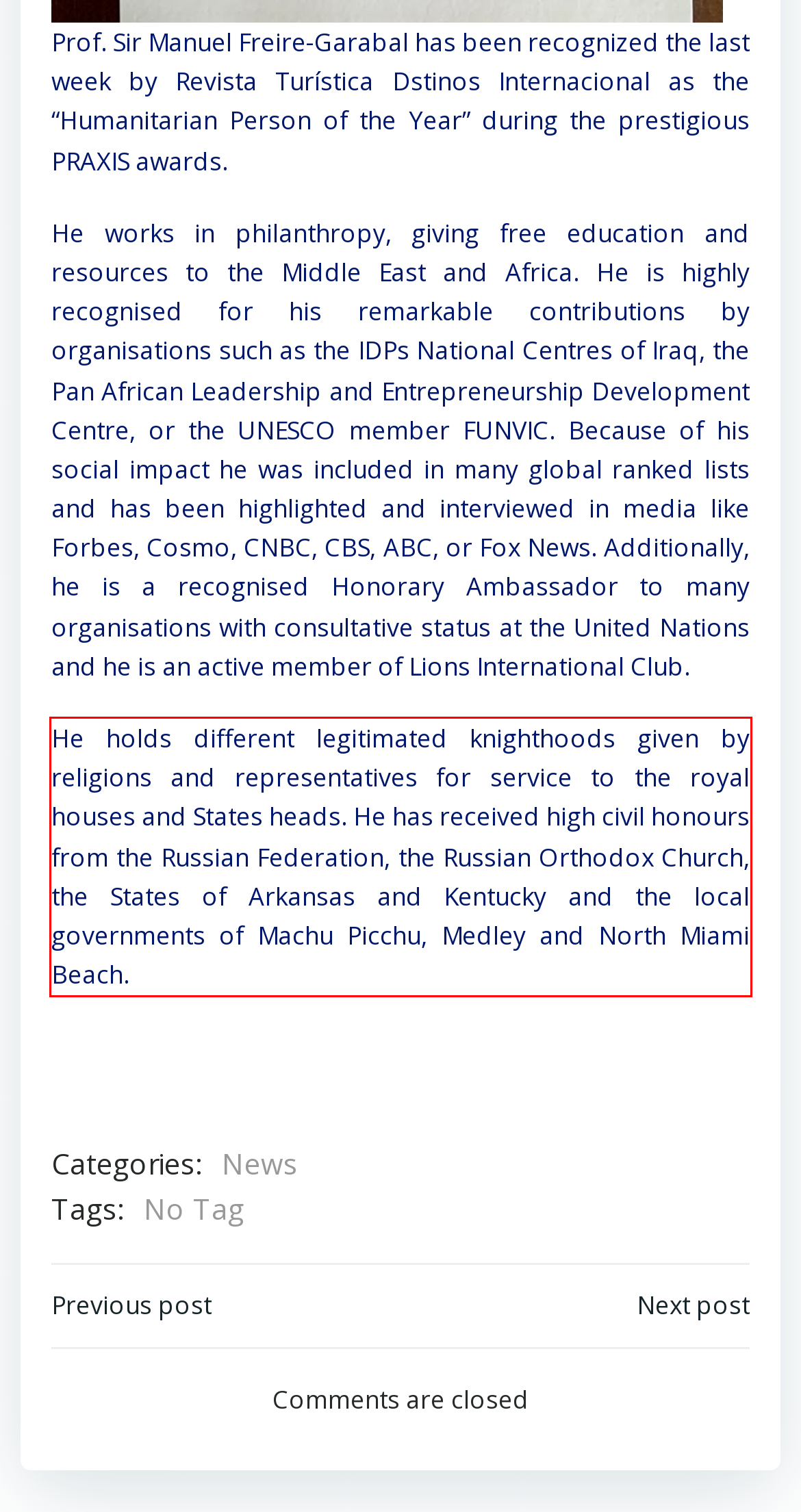Analyze the webpage screenshot and use OCR to recognize the text content in the red bounding box.

He holds different legitimated knighthoods given by religions and representatives for service to the royal houses and States heads. He has received high civil honours from the Russian Federation, the Russian Orthodox Church, the States of Arkansas and Kentucky and the local governments of Machu Picchu, Medley and North Miami Beach.